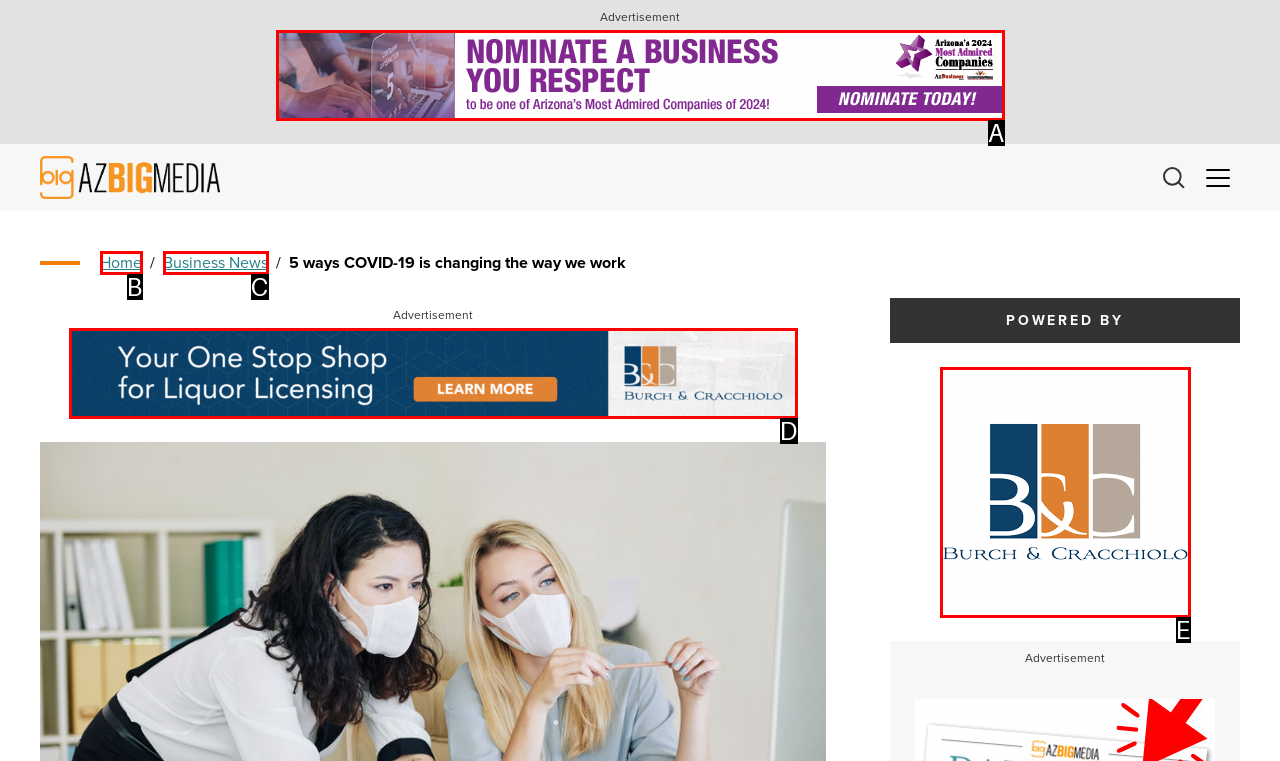Identify the HTML element that corresponds to the description: Business News Provide the letter of the correct option directly.

C